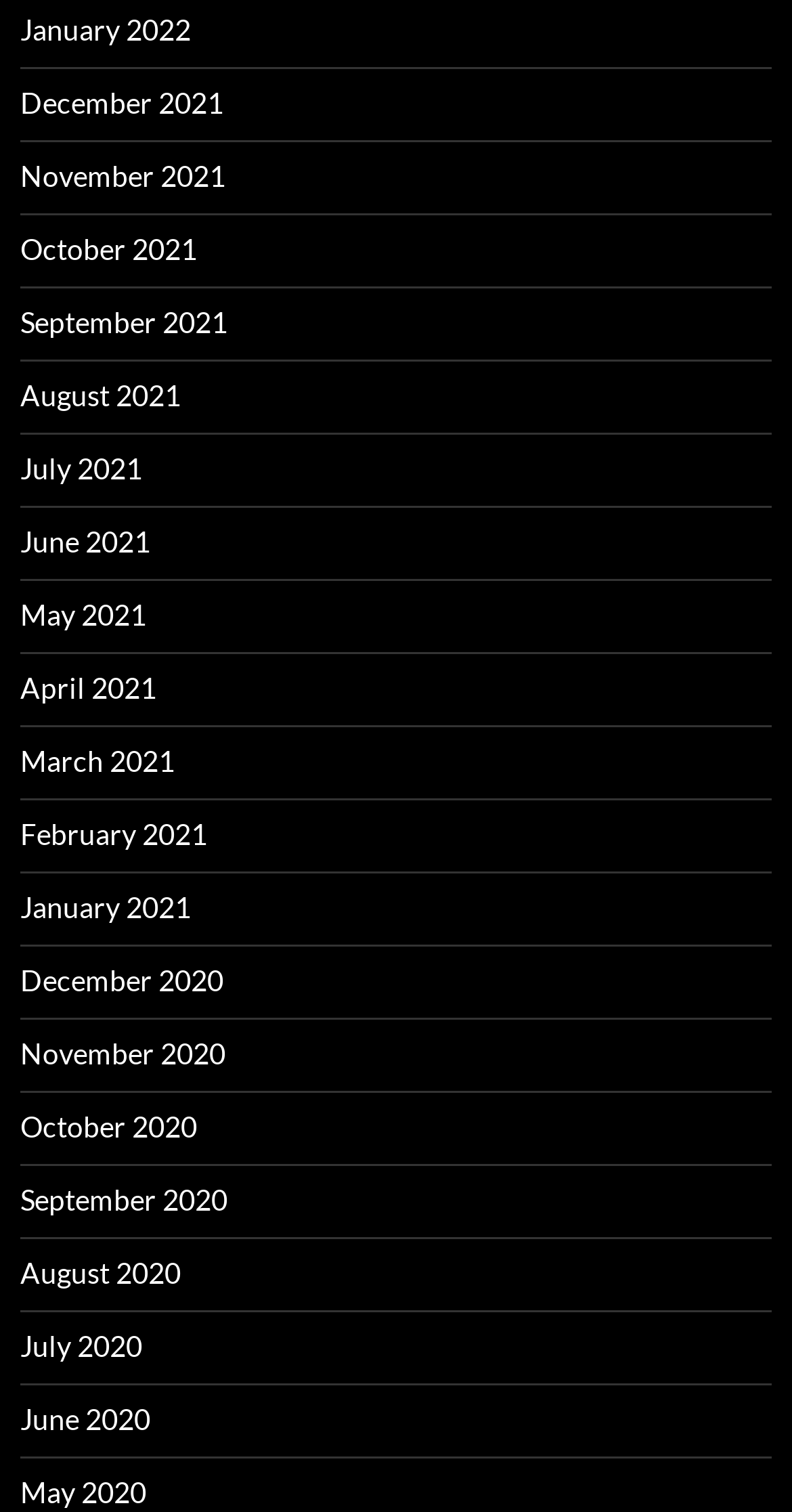Are there any months listed in 2020?
Look at the screenshot and respond with a single word or phrase.

Yes